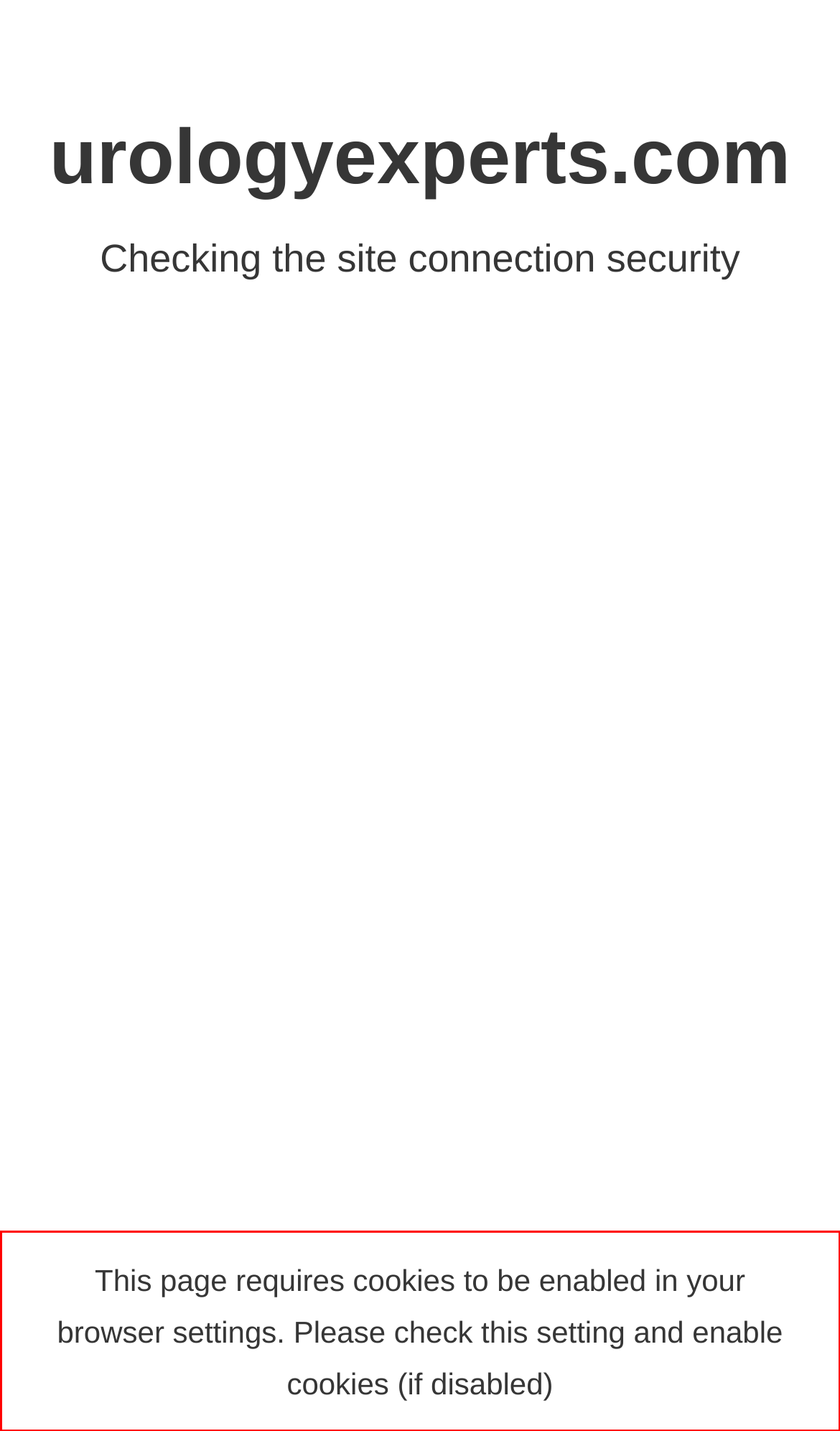Review the screenshot of the webpage and recognize the text inside the red rectangle bounding box. Provide the extracted text content.

This page requires cookies to be enabled in your browser settings. Please check this setting and enable cookies (if disabled)